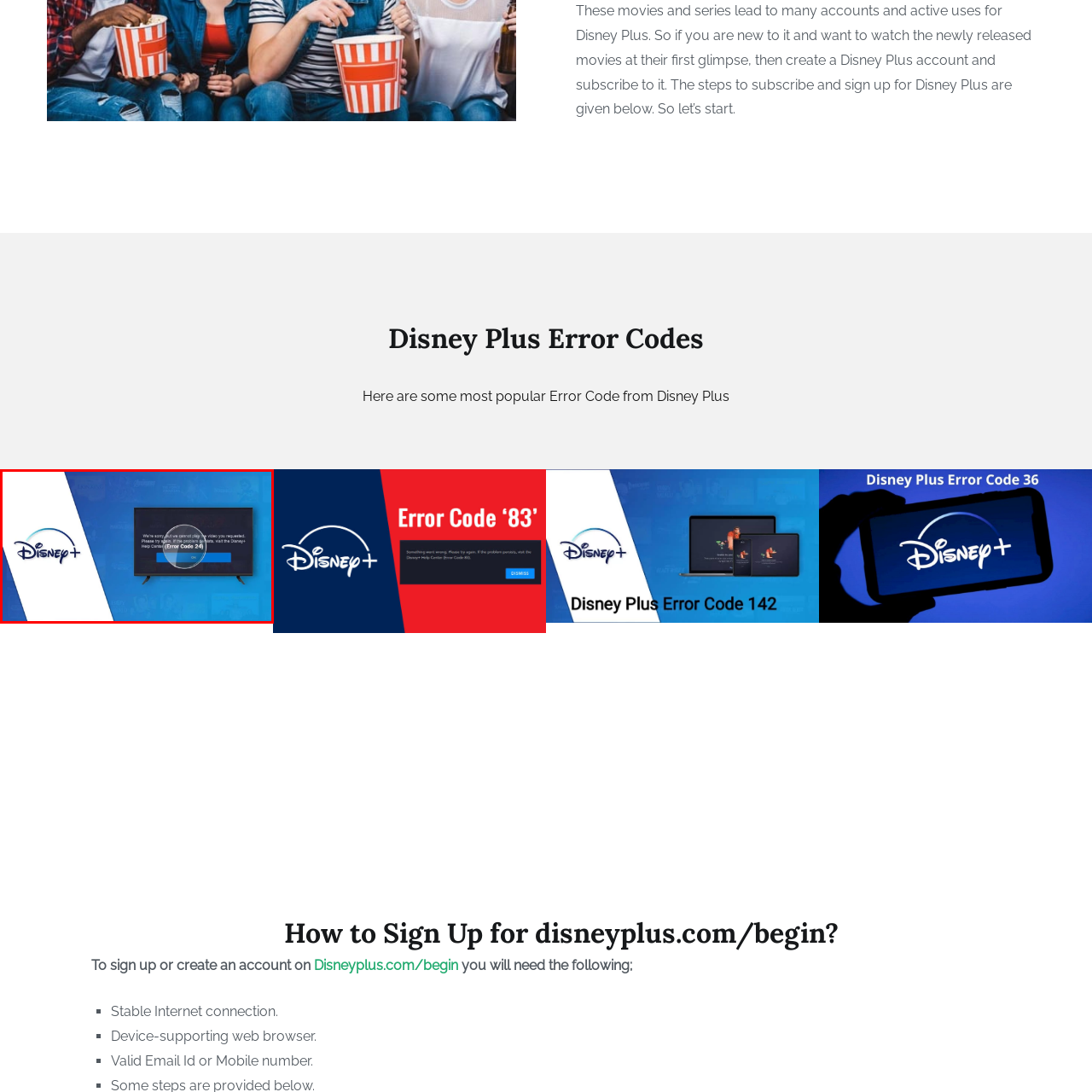What is the purpose of the 'OK' button?
Please carefully analyze the image highlighted by the red bounding box and give a thorough response based on the visual information contained within that section.

The 'OK' button is prominently displayed below the error message, indicating that it is a call-to-action for the user to troubleshoot the issue and try again, as suggested by the error message.